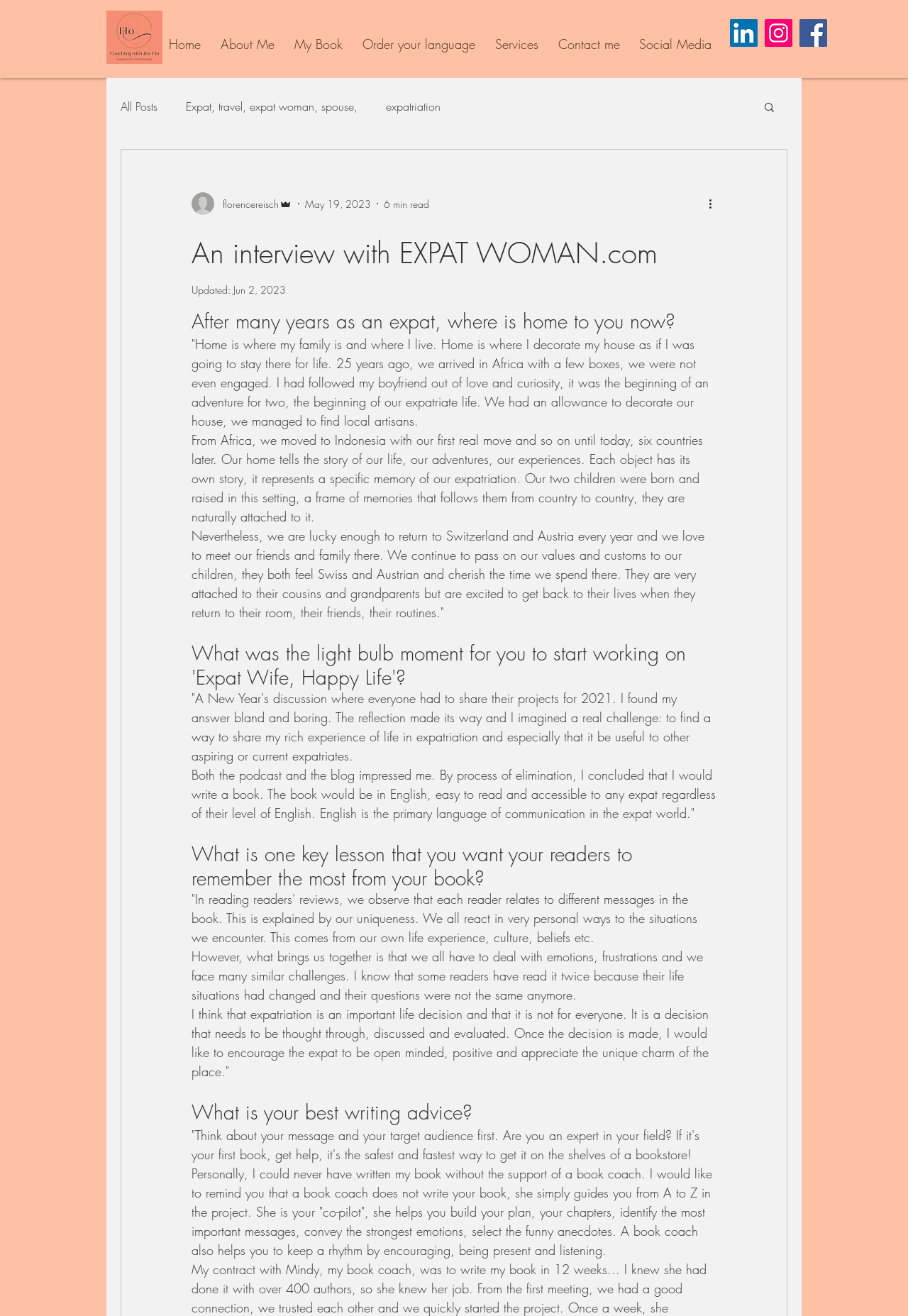What is the name of the website? Look at the image and give a one-word or short phrase answer.

EXPAT WOMAN.com